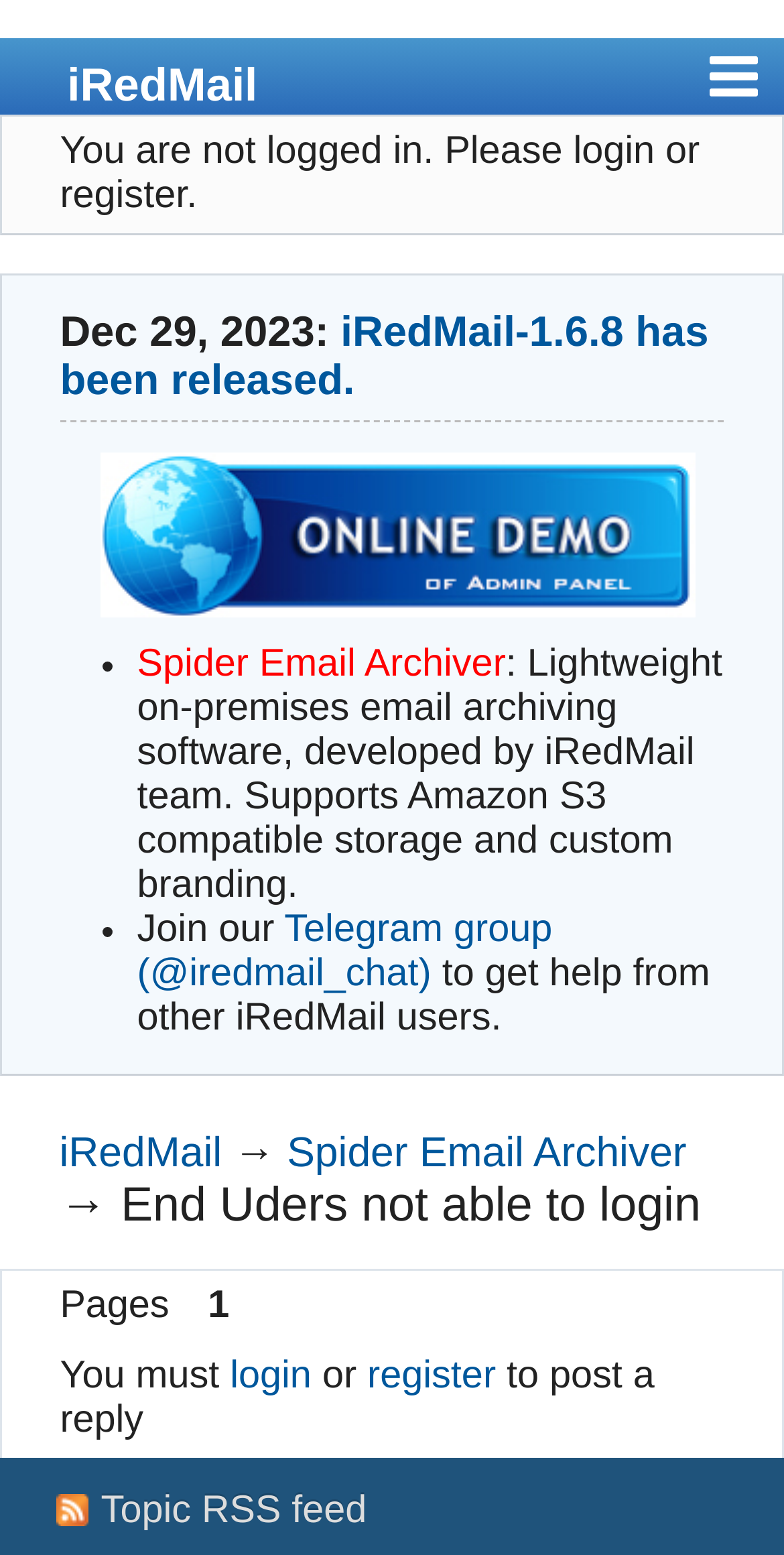What is the name of the team that developed Spider Email Archiver?
Answer the question in as much detail as possible.

I found the answer by looking at the text description of the link element with the text 'Spider Email Archiver' which is located at the bottom of the page. The description says it's a 'Lightweight on-premises email archiving software, developed by iRedMail team.'